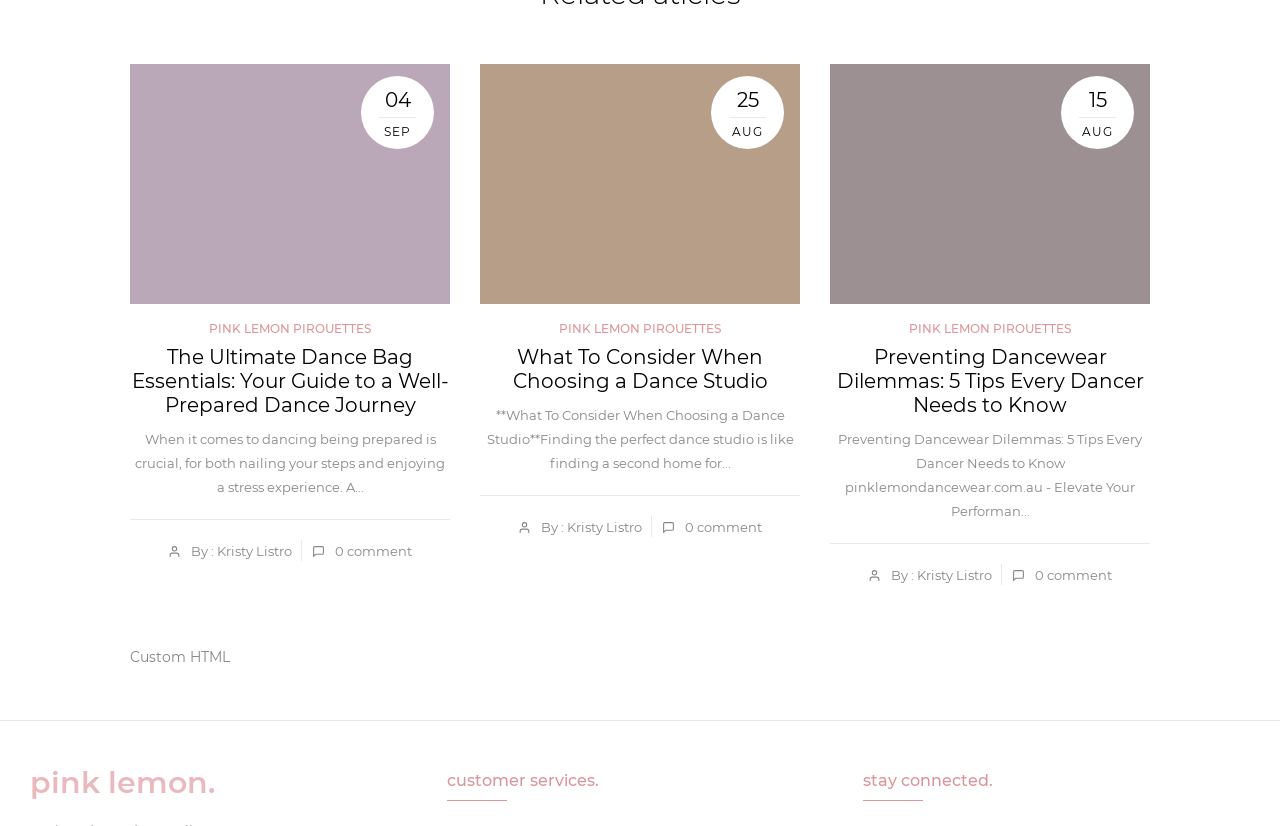What is the name of the website?
Please give a detailed and elaborate answer to the question based on the image.

The name of the website can be found by looking at the static text element with the text 'pink lemon.' which is a child element of the root element.